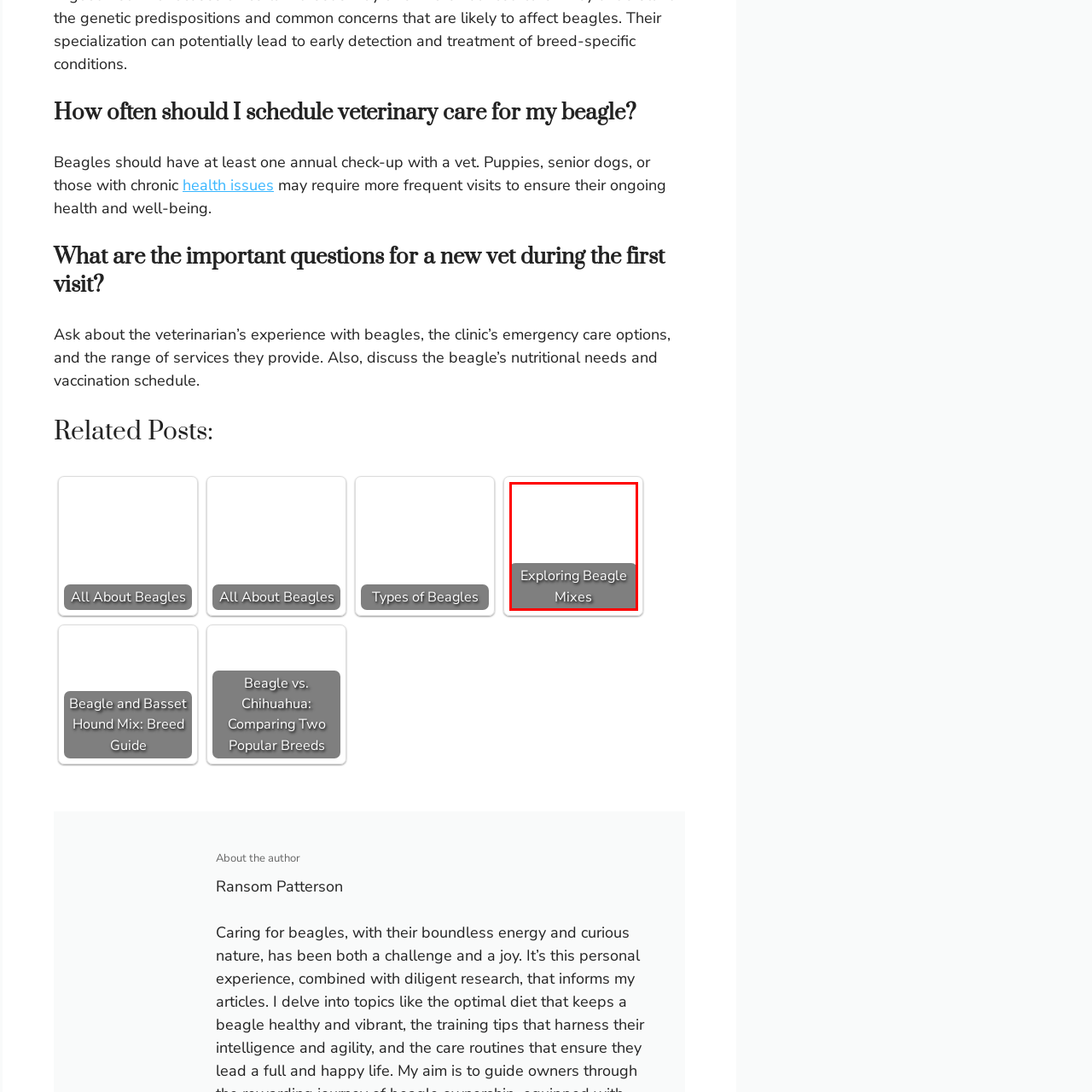Direct your gaze to the image circumscribed by the red boundary and deliver a thorough answer to the following question, drawing from the image's details: 
What is the focus of the resource?

The resource is aimed at educating pet owners about various Beagle bred variations and mixes, emphasizing the unique traits and characteristics these combinations can bring, indicating that the focus is on Beagle bred variations.